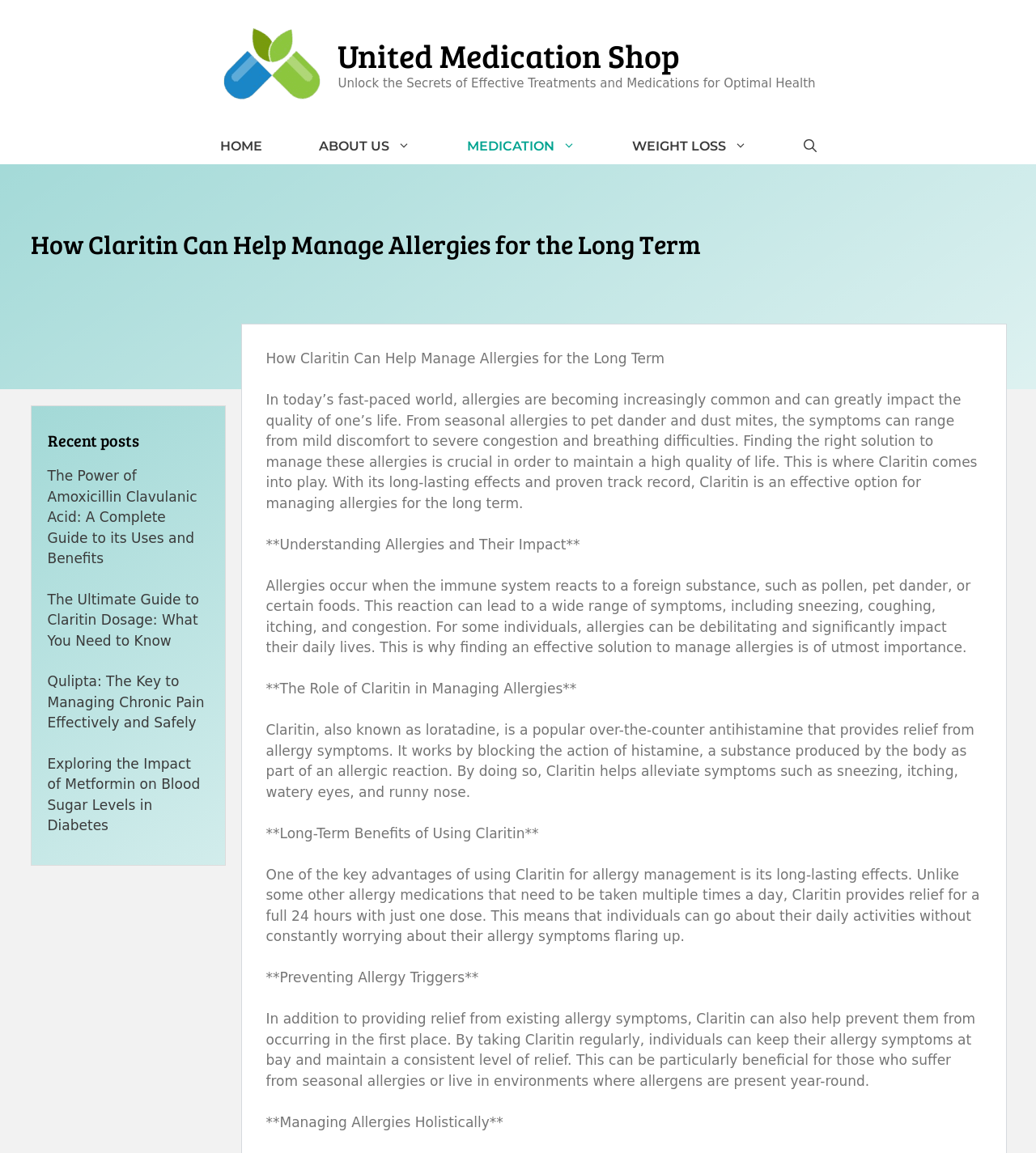Identify the bounding box coordinates of the clickable region necessary to fulfill the following instruction: "Open the search". The bounding box coordinates should be four float numbers between 0 and 1, i.e., [left, top, right, bottom].

[0.748, 0.111, 0.815, 0.142]